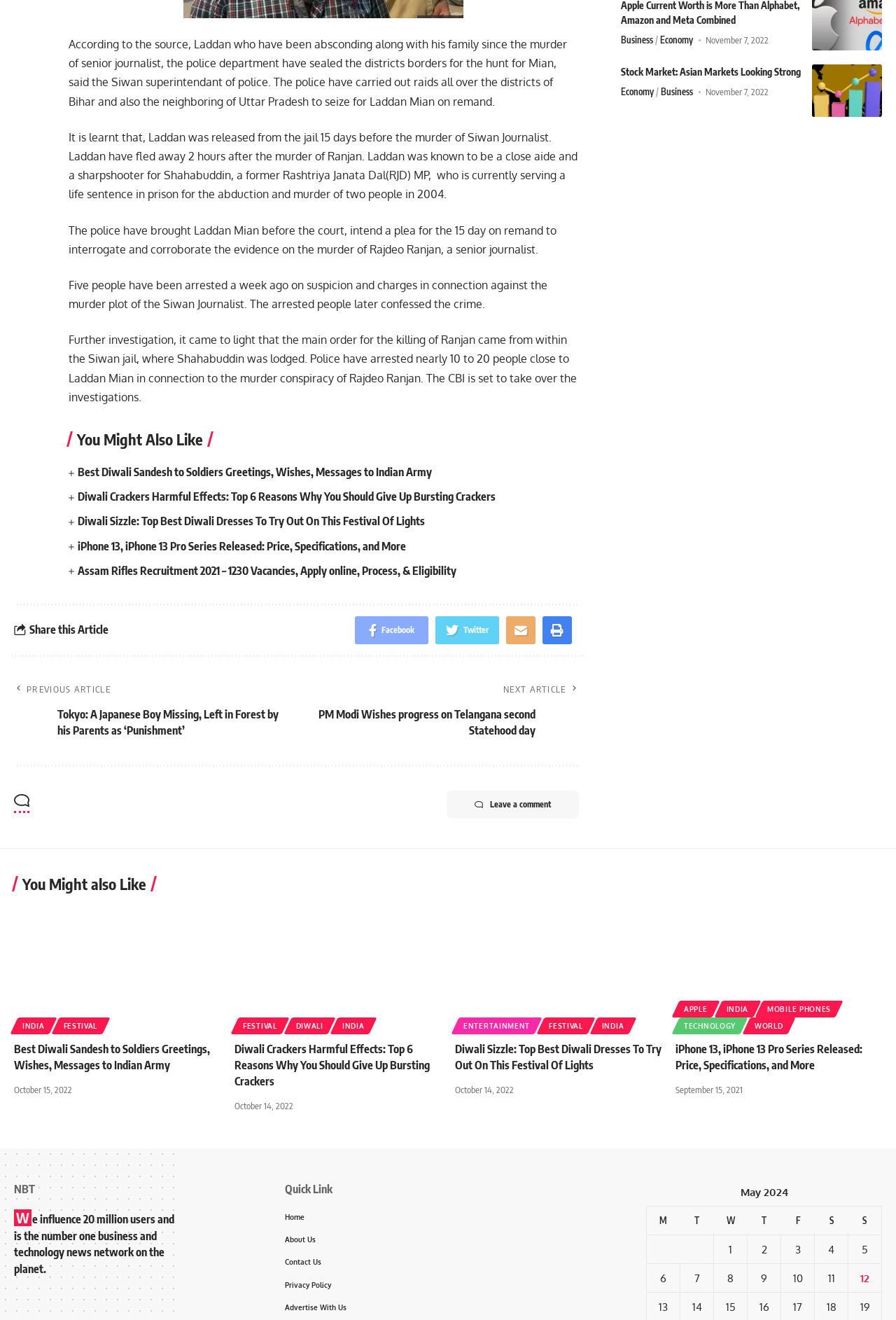What is the name of the journalist who was murdered?
Please answer the question with as much detail as possible using the screenshot.

The answer can be found in the first paragraph of the article, which states 'The police have brought Laddan Mian before the court, intend a plea for the 15 day on remand to interrogate and corroborate the evidence on the murder of Rajdeo Ranjan, a senior journalist.'